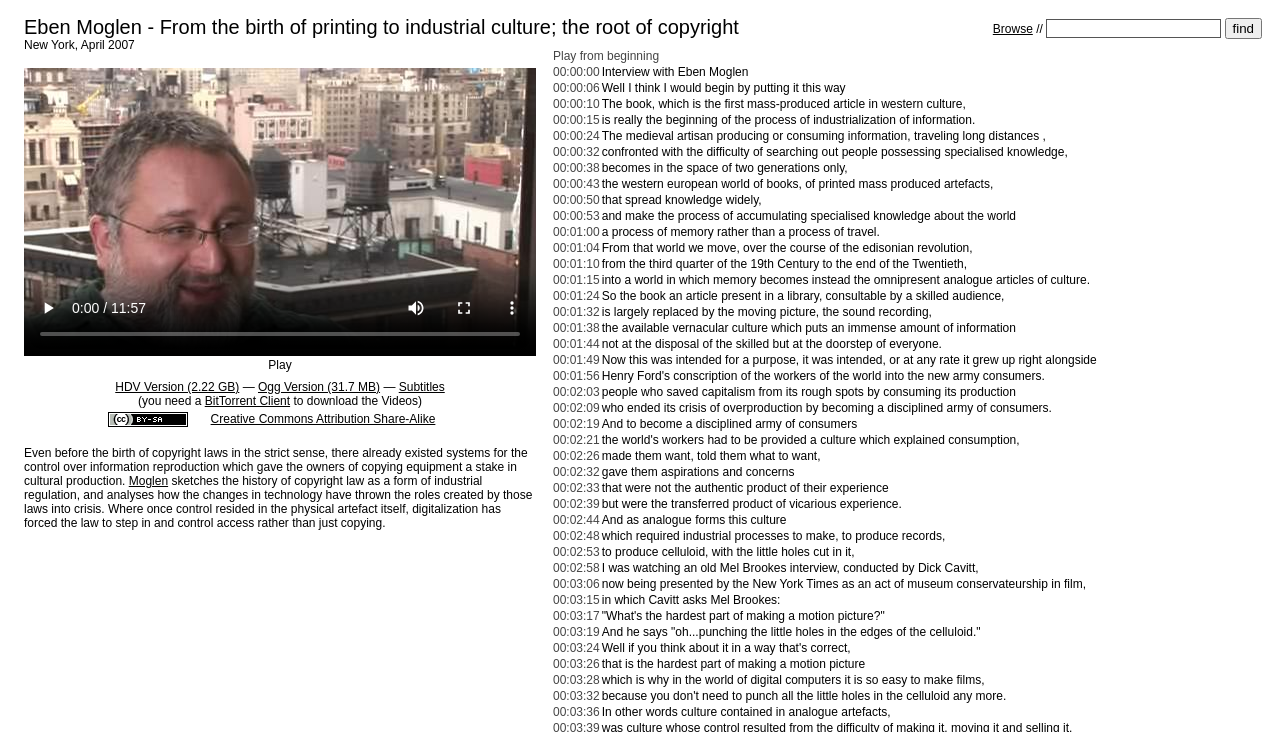Determine the bounding box coordinates for the area that should be clicked to carry out the following instruction: "Click the 'Find' button".

[0.957, 0.025, 0.986, 0.053]